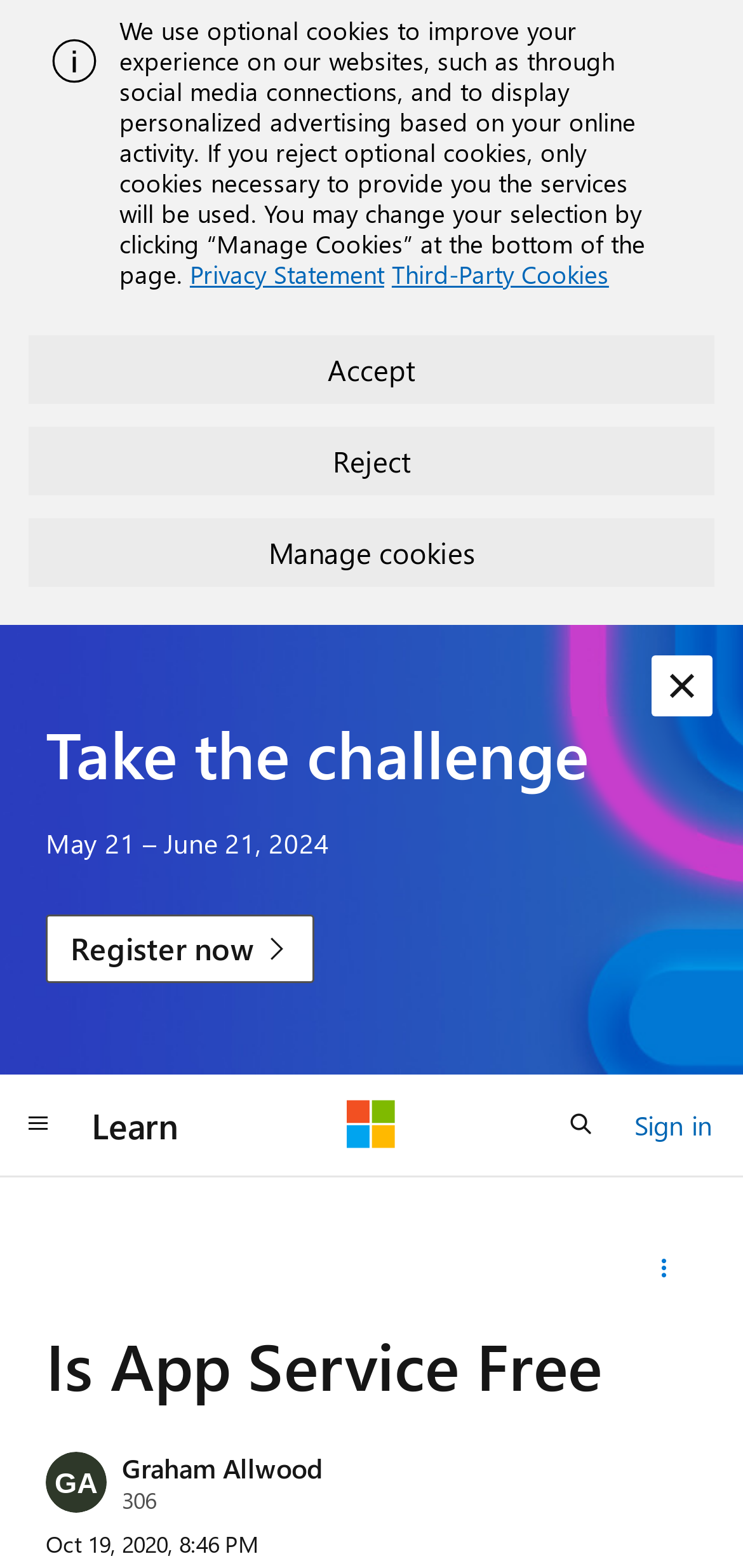Locate the UI element described as follows: "aria-label="Global navigation" title="Global navigation"". Return the bounding box coordinates as four float numbers between 0 and 1 in the order [left, top, right, bottom].

[0.0, 0.695, 0.103, 0.739]